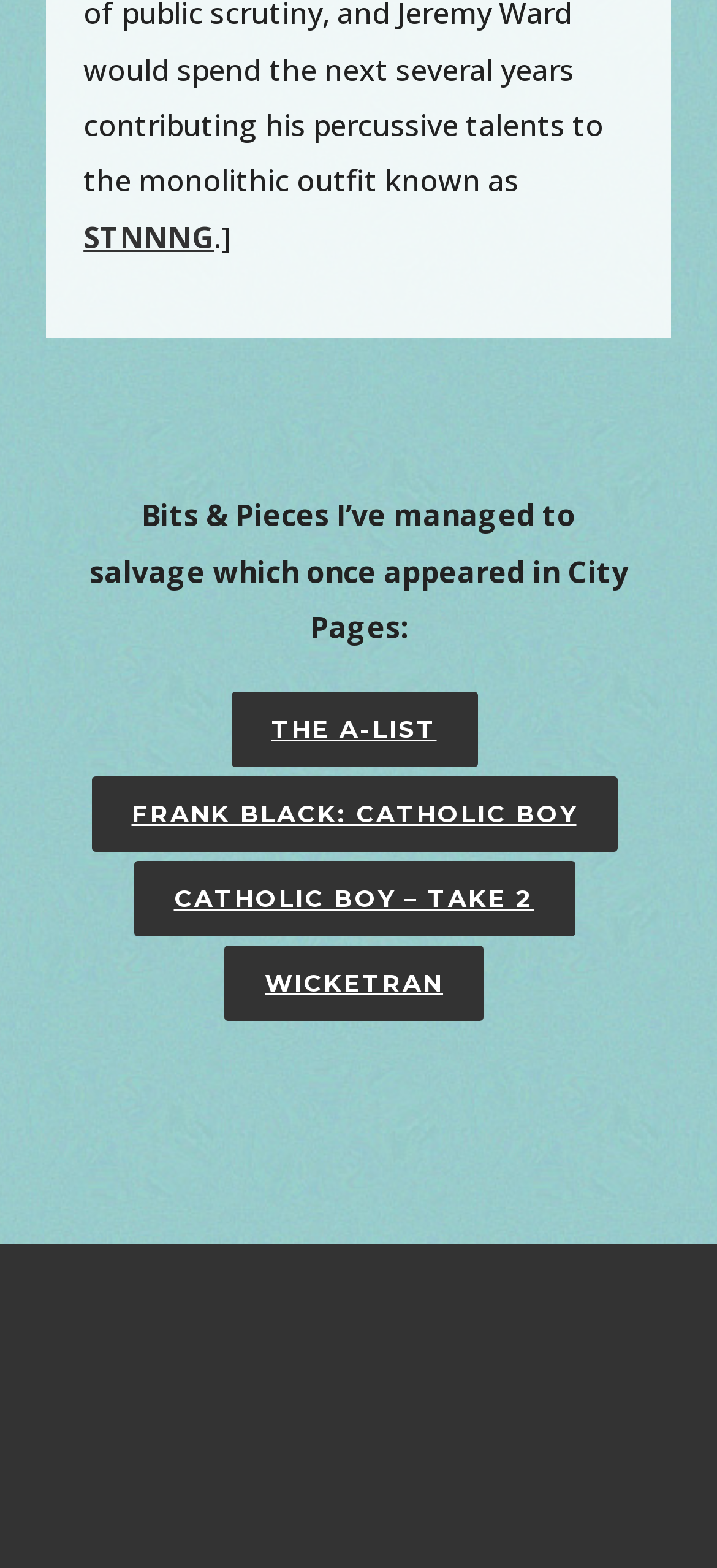Locate the UI element described by alt="BatteryHD.com" and provide its bounding box coordinates. Use the format (top-left x, top-left y, bottom-right x, bottom-right y) with all values as floating point numbers between 0 and 1.

None